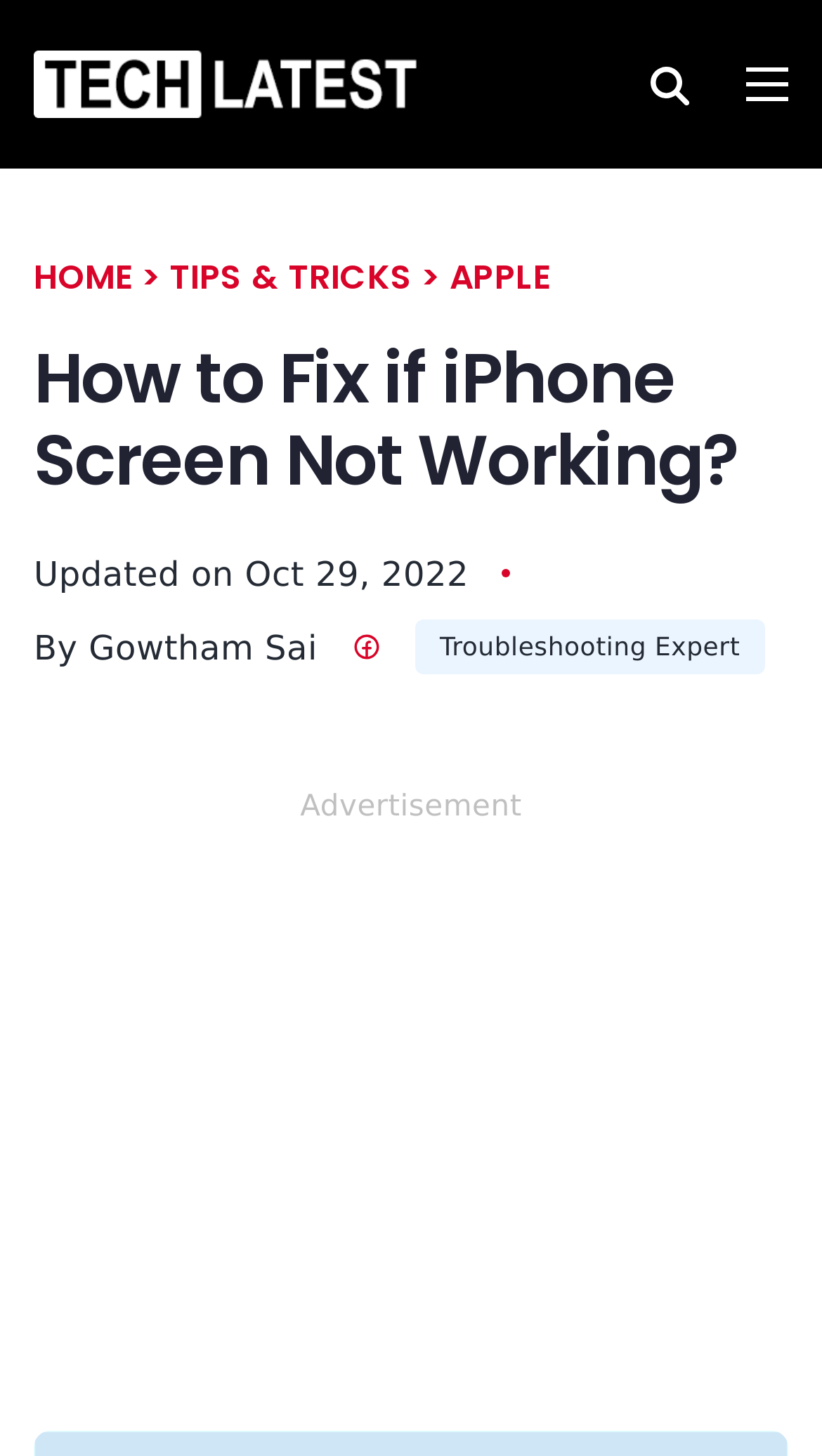What is the date of the article update?
Please use the visual content to give a single word or phrase answer.

Oct 29, 2022